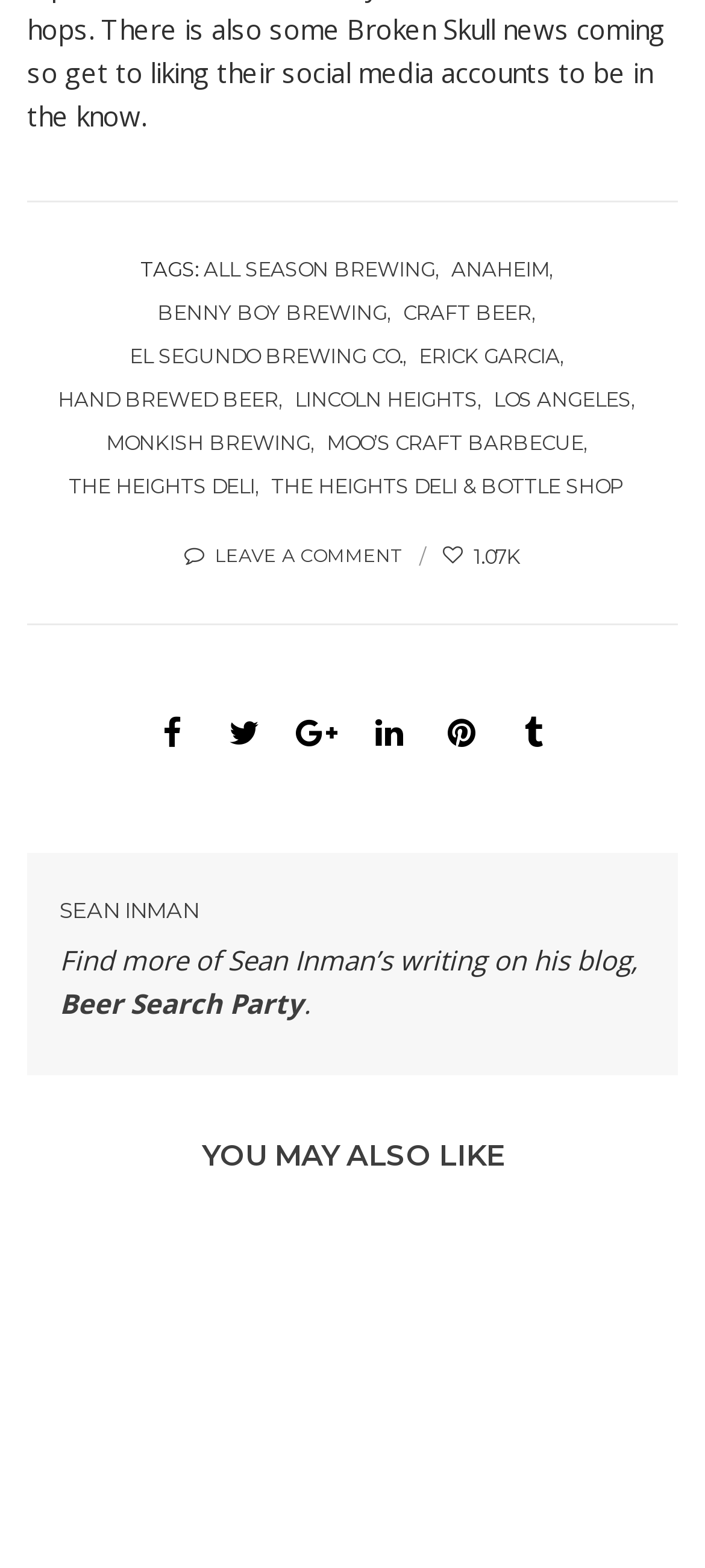Identify the bounding box coordinates necessary to click and complete the given instruction: "Check out YOU MAY ALSO LIKE section".

[0.038, 0.727, 0.962, 0.748]